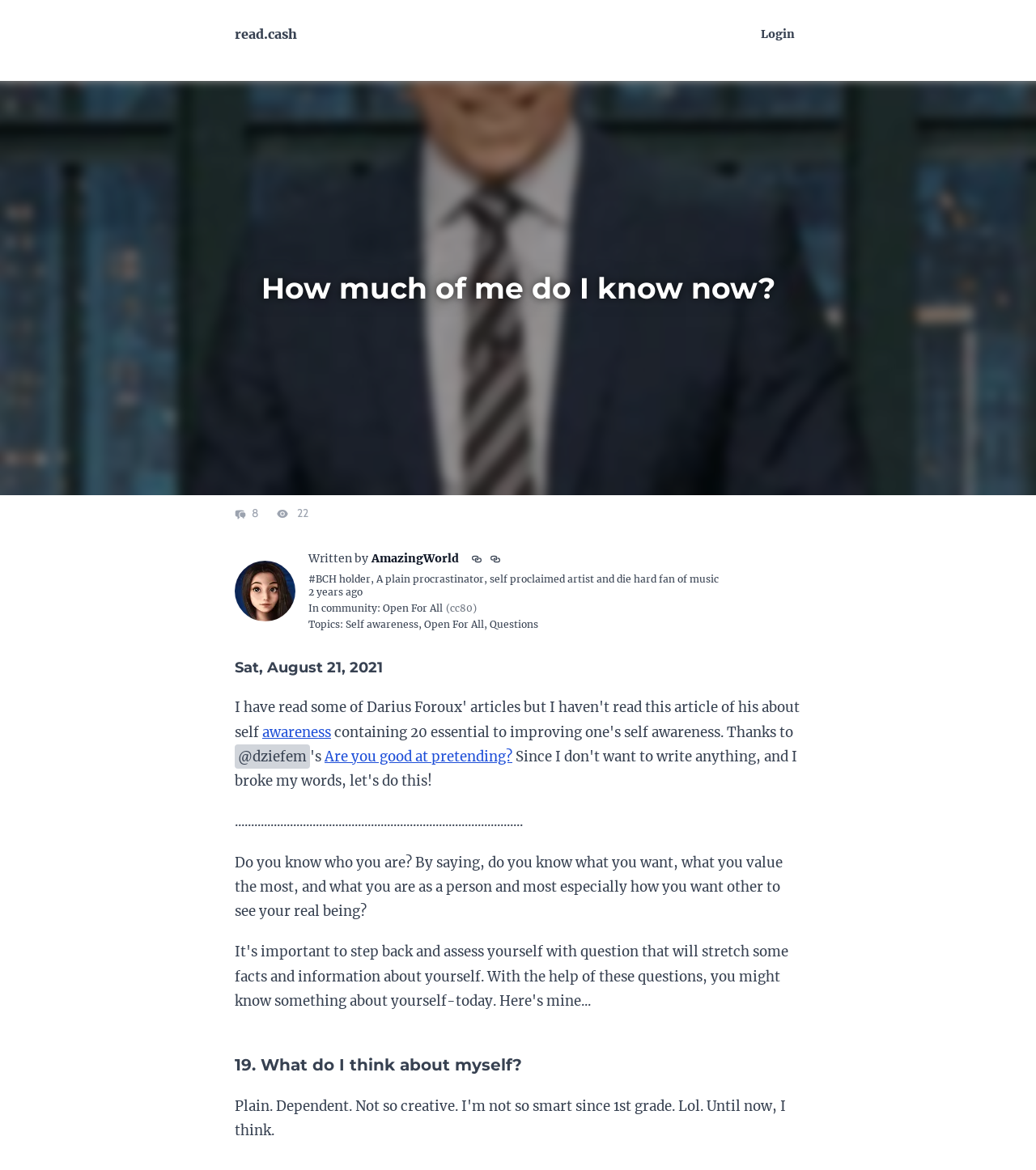Given the webpage screenshot and the description, determine the bounding box coordinates (top-left x, top-left y, bottom-right x, bottom-right y) that define the location of the UI element matching this description: Are you good at pretending?

[0.313, 0.639, 0.495, 0.654]